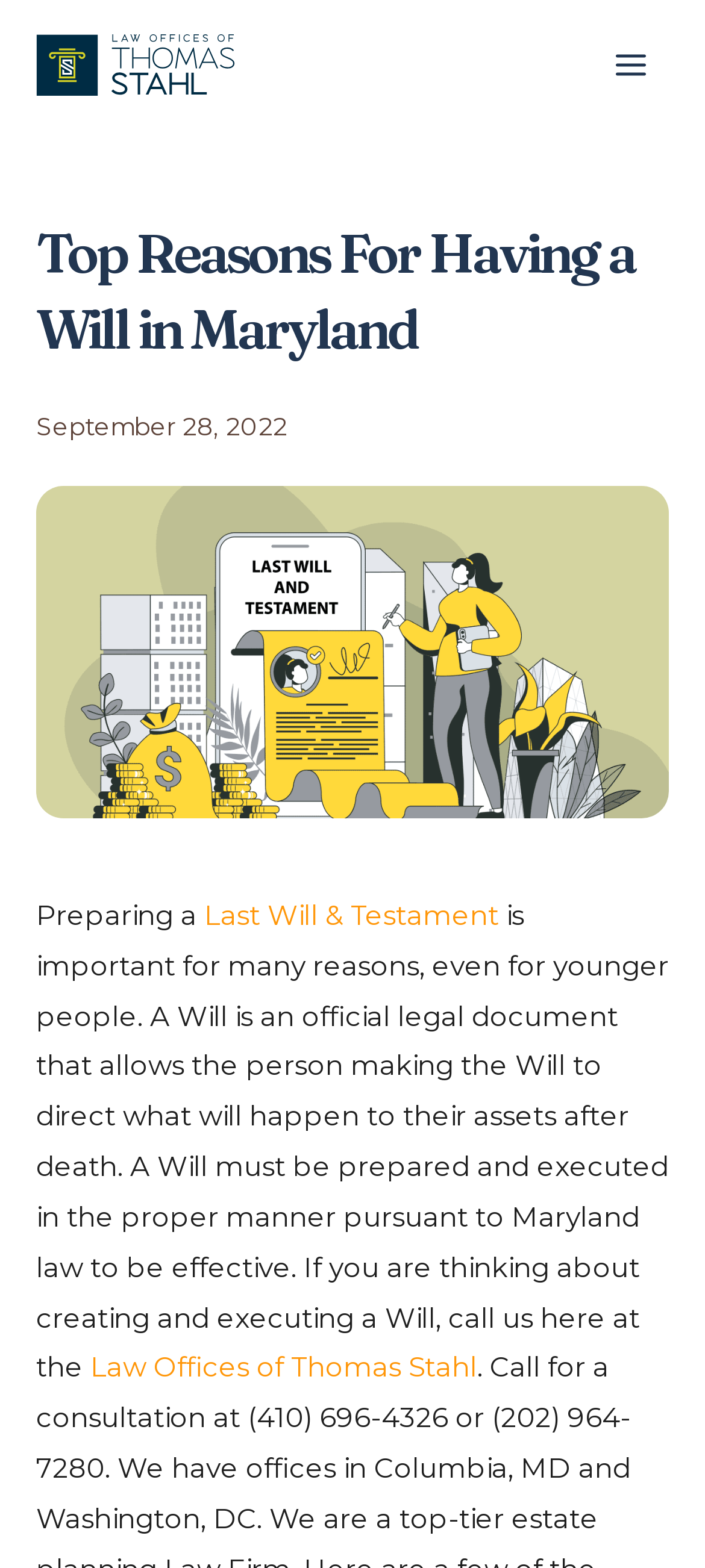Generate a thorough caption that explains the contents of the webpage.

The webpage is about the importance of having a Will in Maryland, specifically highlighting the top reasons for doing so. At the top left corner, there is a logo of "The Law Offices of Thomas Stahl" accompanied by a link to the same. On the top right corner, there is a "MAIN MENU" button. Below the logo, there is a heading that reads "Top Reasons For Having a Will in Maryland". 

To the right of the heading, there is a timestamp indicating the date "September 28, 2022". Below the heading, there is an illustration of a woman signing her Will, taking up a significant portion of the page. 

The main content of the page starts below the illustration, where it explains the importance of preparing a Last Will & Testament. The text describes a Will as an official legal document that allows individuals to direct what happens to their assets after death, and emphasizes that it must be prepared and executed properly according to Maryland law to be effective. 

There is a link to "Last Will & Testament" in the middle of the text, and another link to "Law Offices of Thomas Stahl" at the bottom of the text, which appears to be a call to action for individuals thinking about creating and executing a Will.